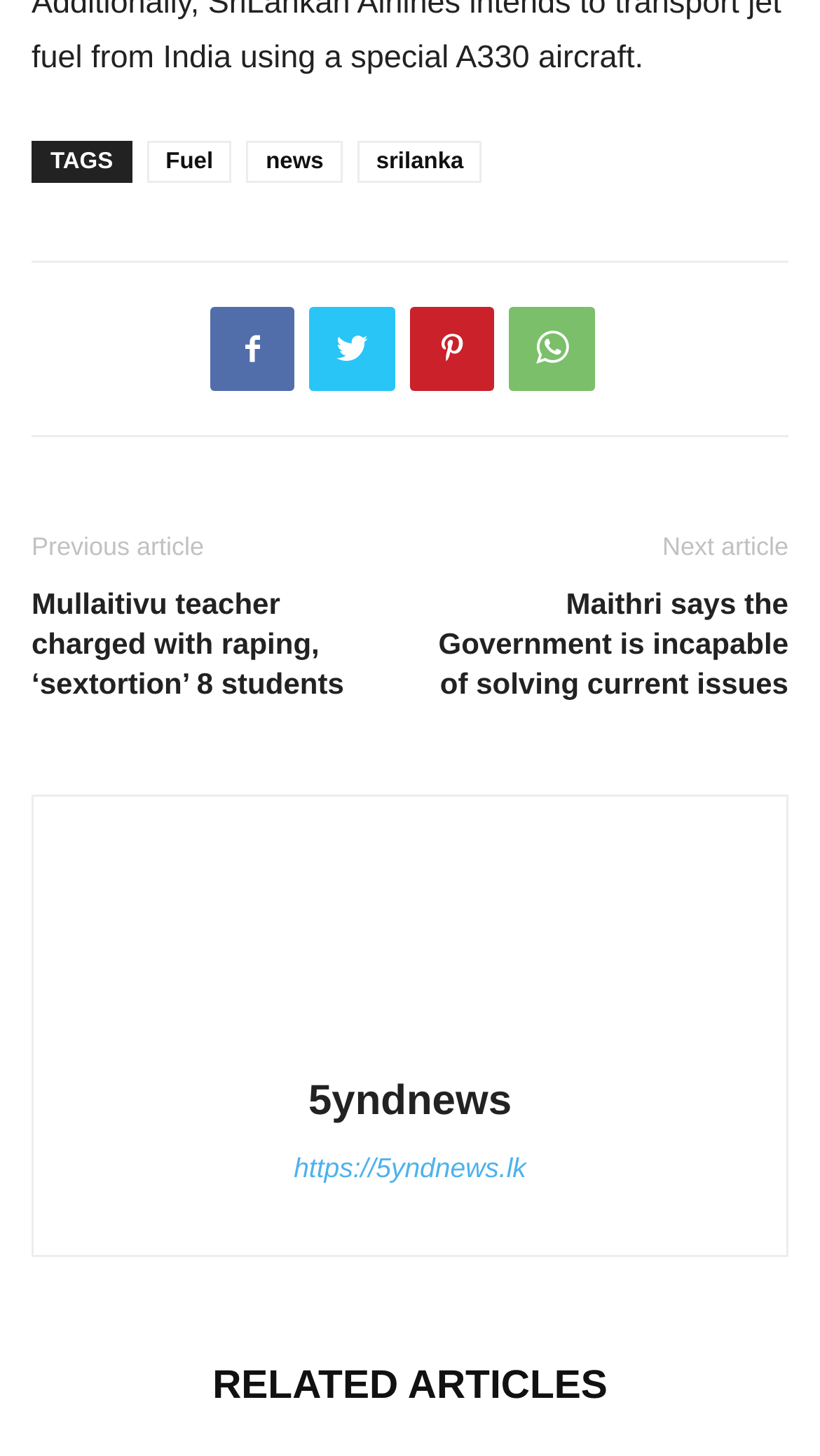What is the text of the previous article link?
Please respond to the question with as much detail as possible.

I looked at the footer section and found the link with the text 'Previous article', which is located above the 'Mullaitivu teacher charged with raping, ‘sextortion’ 8 students' link.